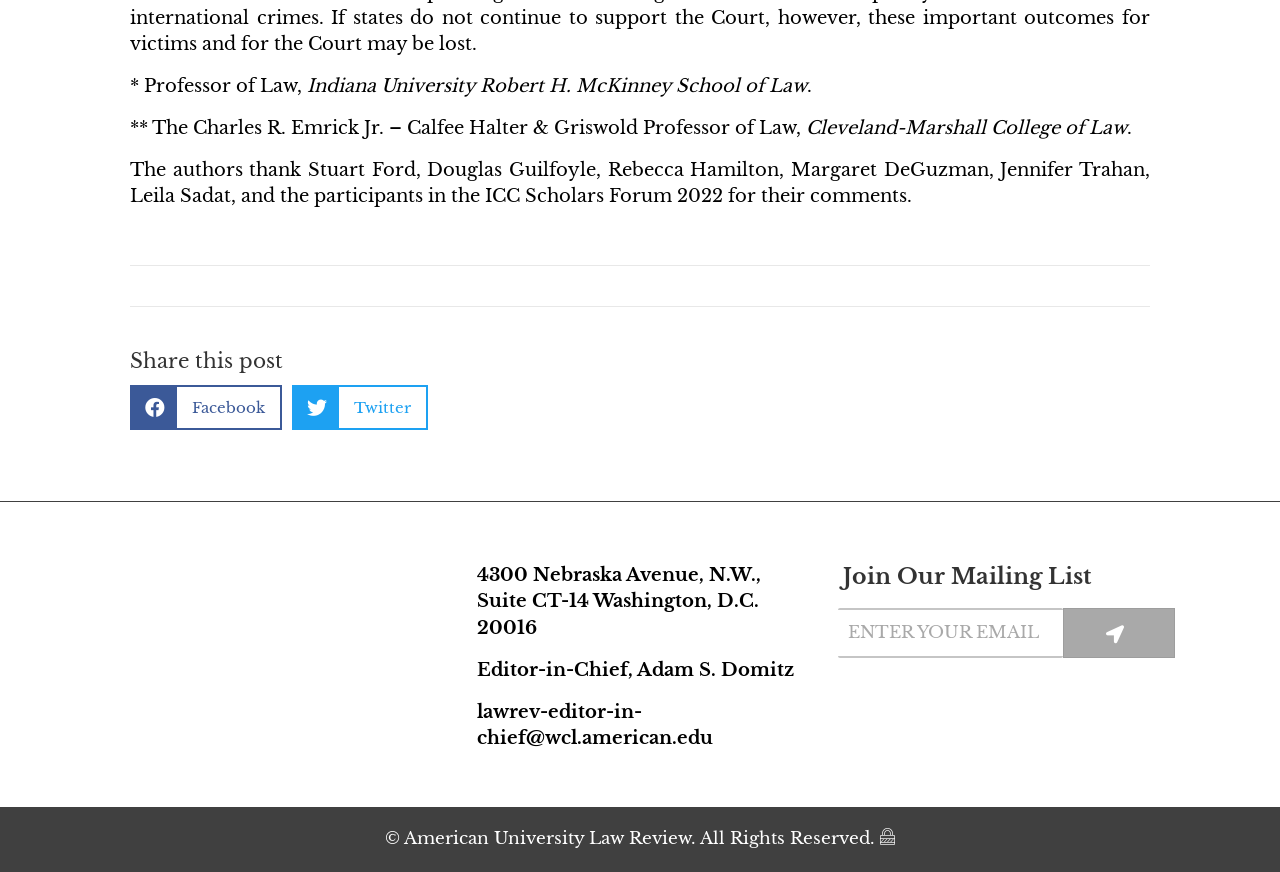Identify the bounding box for the described UI element: "Subscribe".

[0.83, 0.697, 0.918, 0.755]